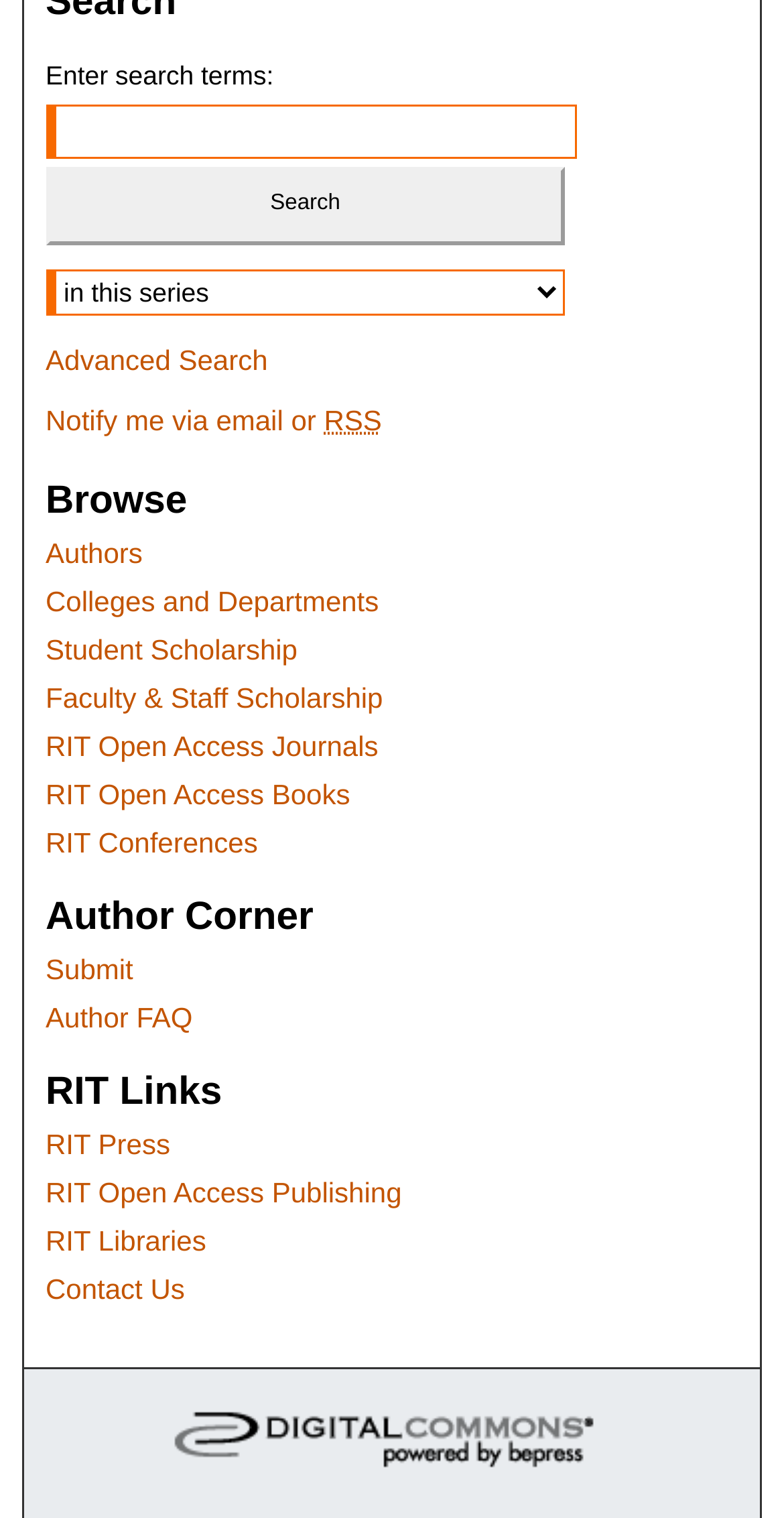How many links are available under 'Browse'?
From the image, respond using a single word or phrase.

6